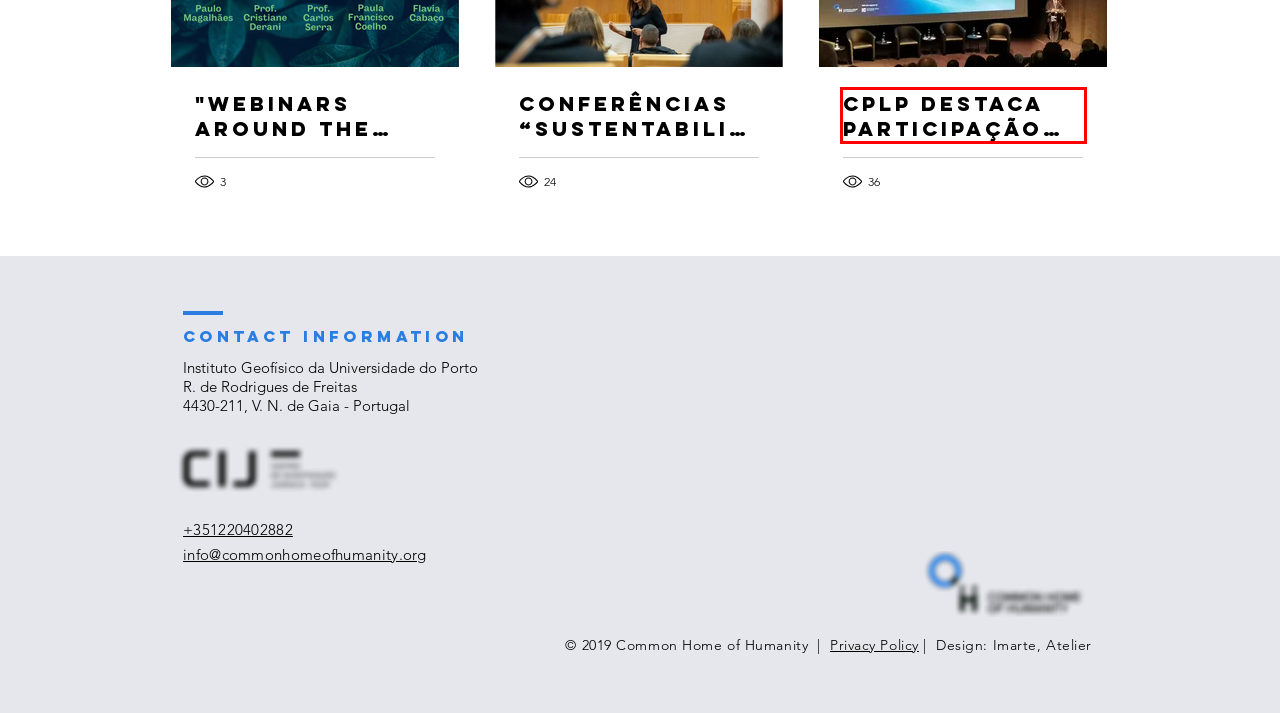Please use OCR to extract the text content from the red bounding box in the provided webpage screenshot.

CPLP destaca participação no evento“Sistema Terrestre Património Comum da Humanidade – Legado de Will Steffen e a Lei de Bases do Clima Portuguesa”